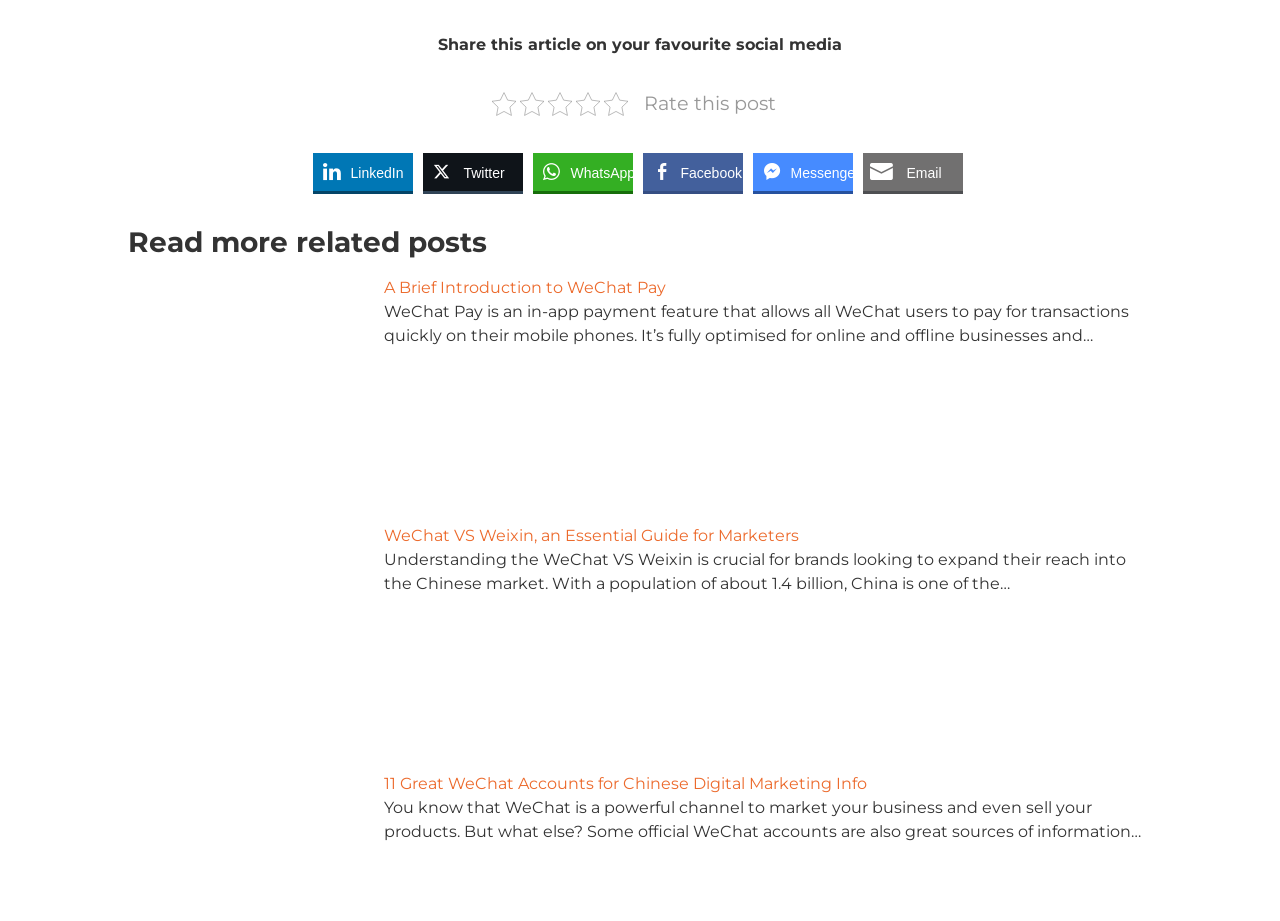What is the purpose of the 'Read more related posts' section?
Examine the image closely and answer the question with as much detail as possible.

The 'Read more related posts' section provides links to related articles, allowing users to explore more topics related to WeChat and digital marketing in China.